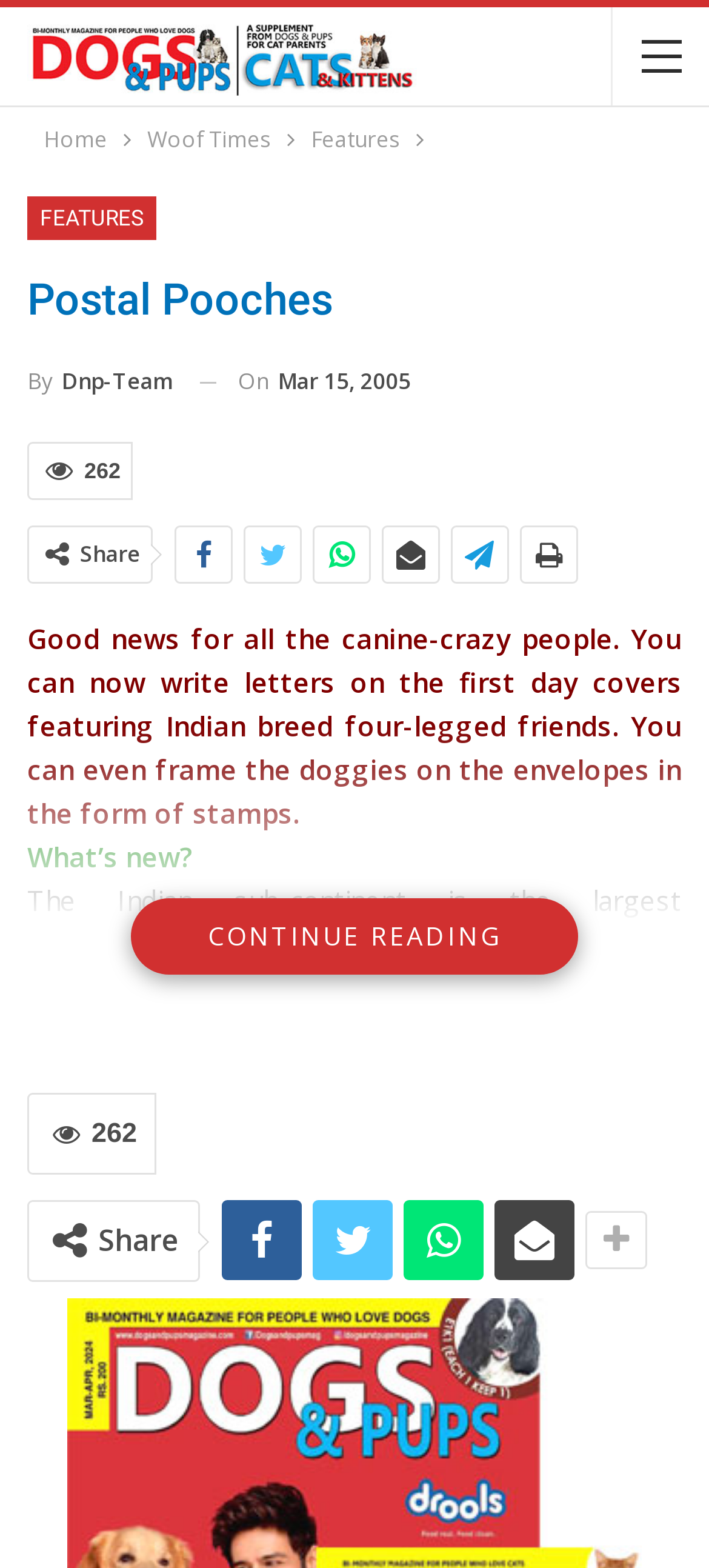How many breeds of dogs are featured on the stamps?
Based on the screenshot, respond with a single word or phrase.

Four